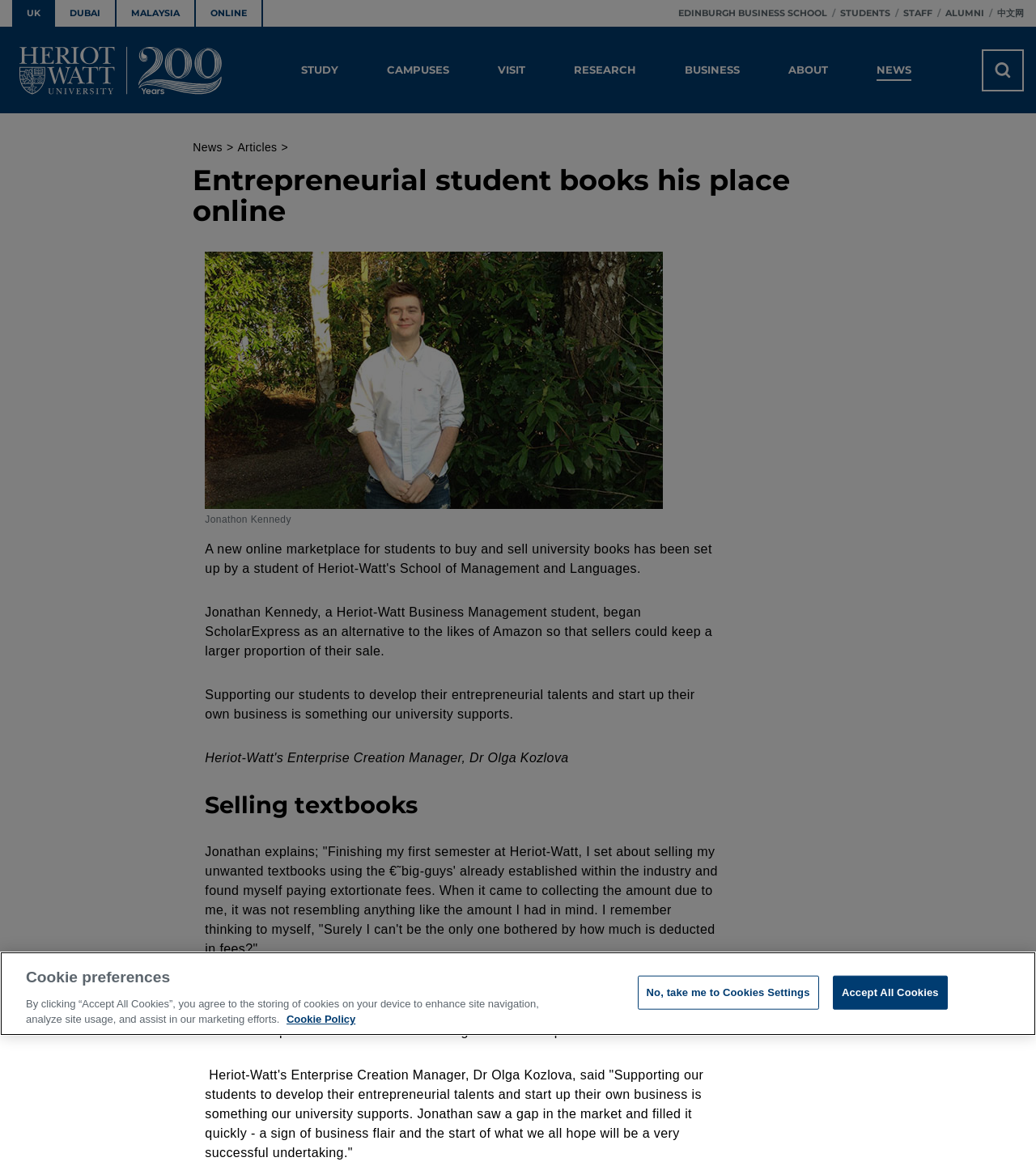Identify the first-level heading on the webpage and generate its text content.

Entrepreneurial student books his place online